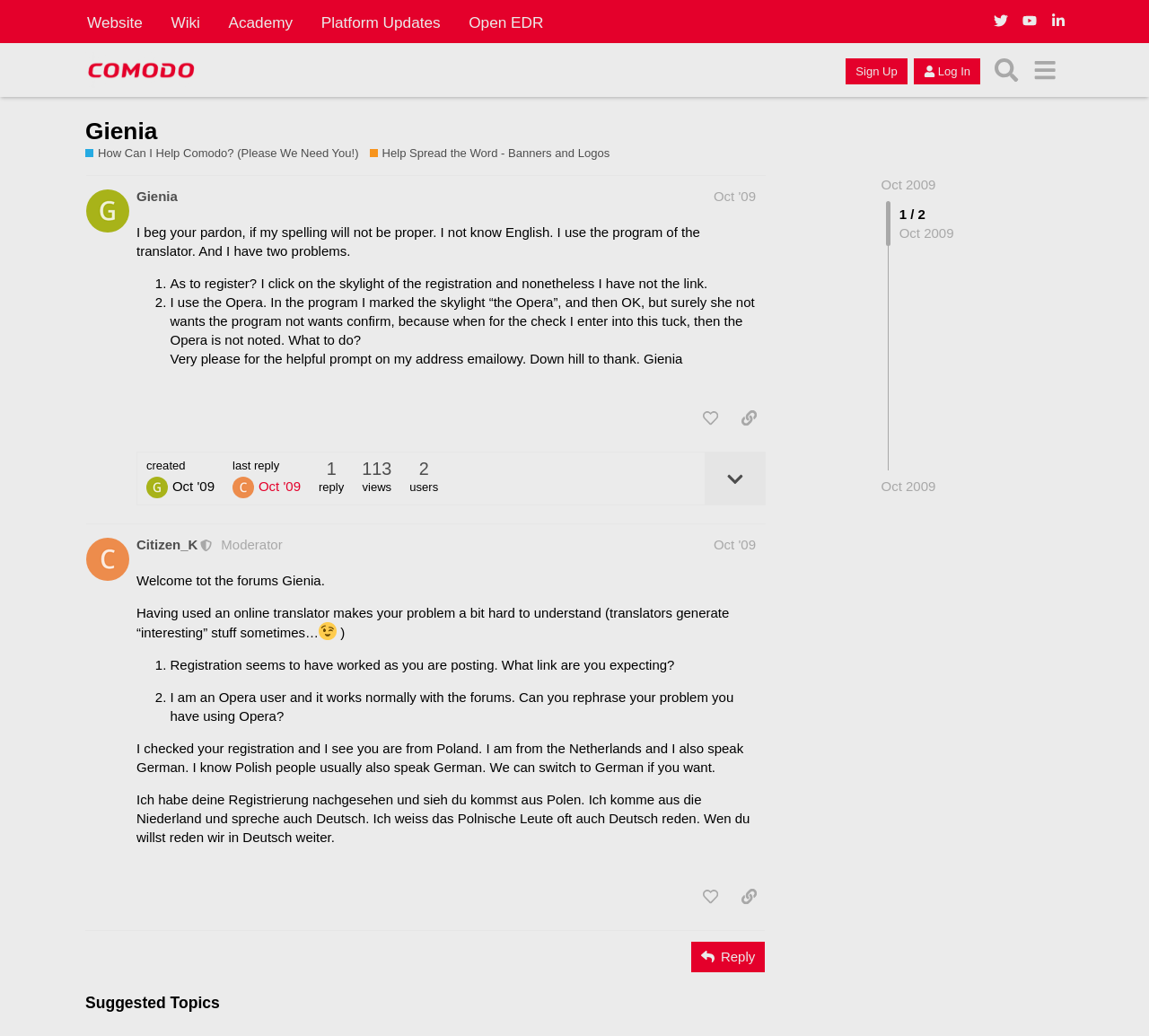Identify the bounding box of the UI component described as: "Oct 2009".

[0.767, 0.46, 0.814, 0.479]